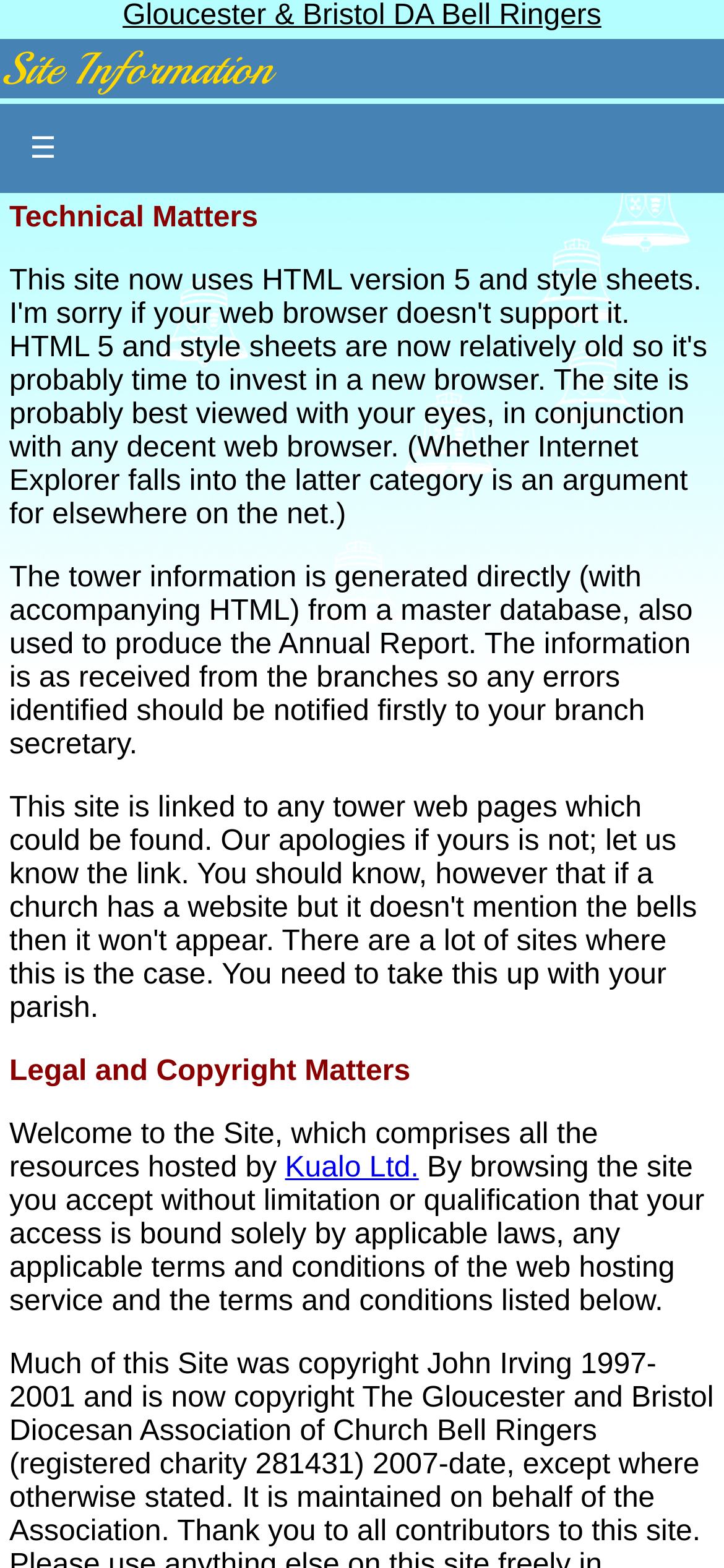Respond concisely with one word or phrase to the following query:
Who hosts the resources of the site?

Kualo Ltd.